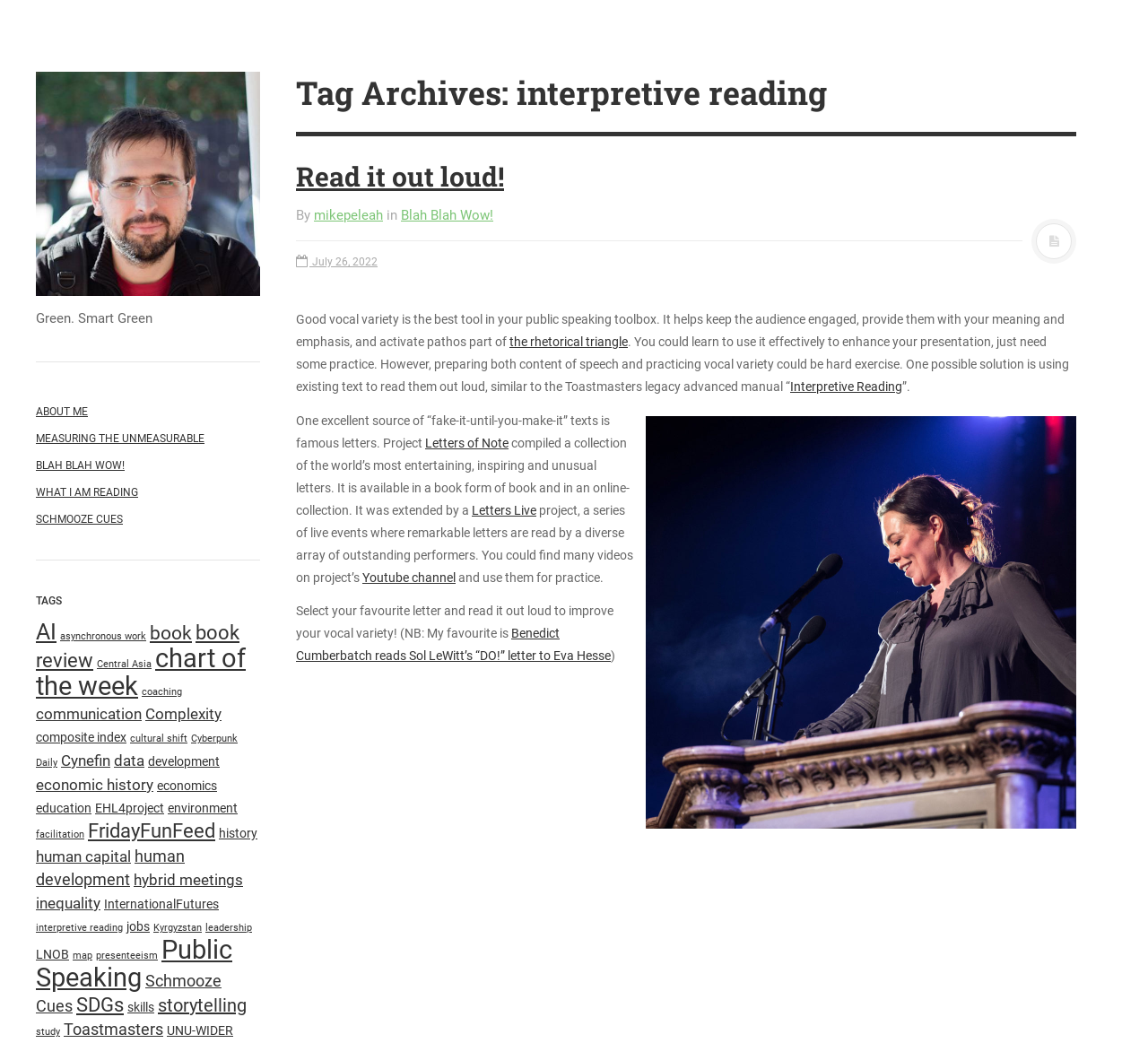What is the topic of the article?
Please answer using one word or phrase, based on the screenshot.

Interpretive Reading